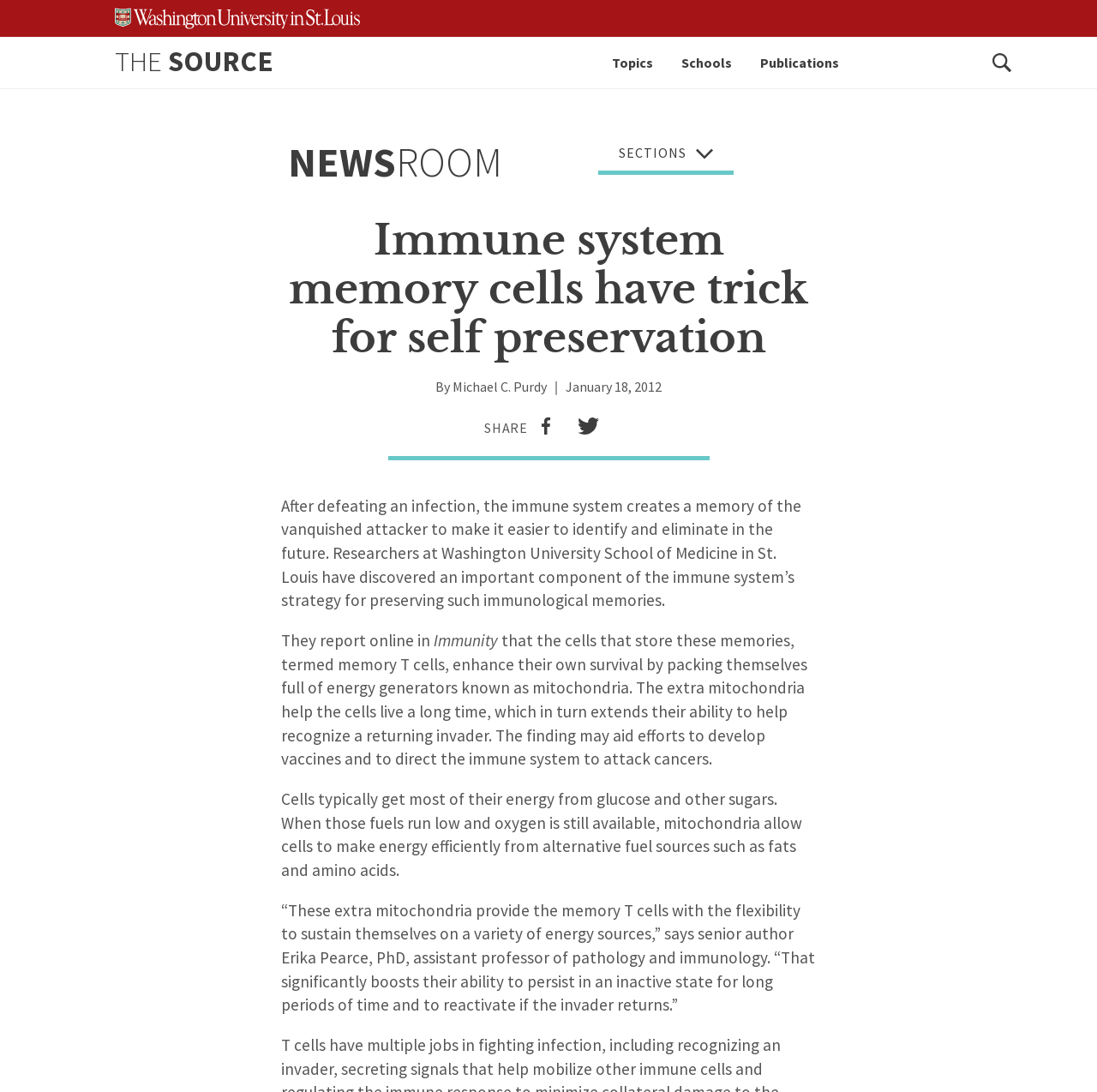Identify the bounding box for the given UI element using the description provided. Coordinates should be in the format (top-left x, top-left y, bottom-right x, bottom-right y) and must be between 0 and 1. Here is the description: Sections

[0.545, 0.125, 0.669, 0.16]